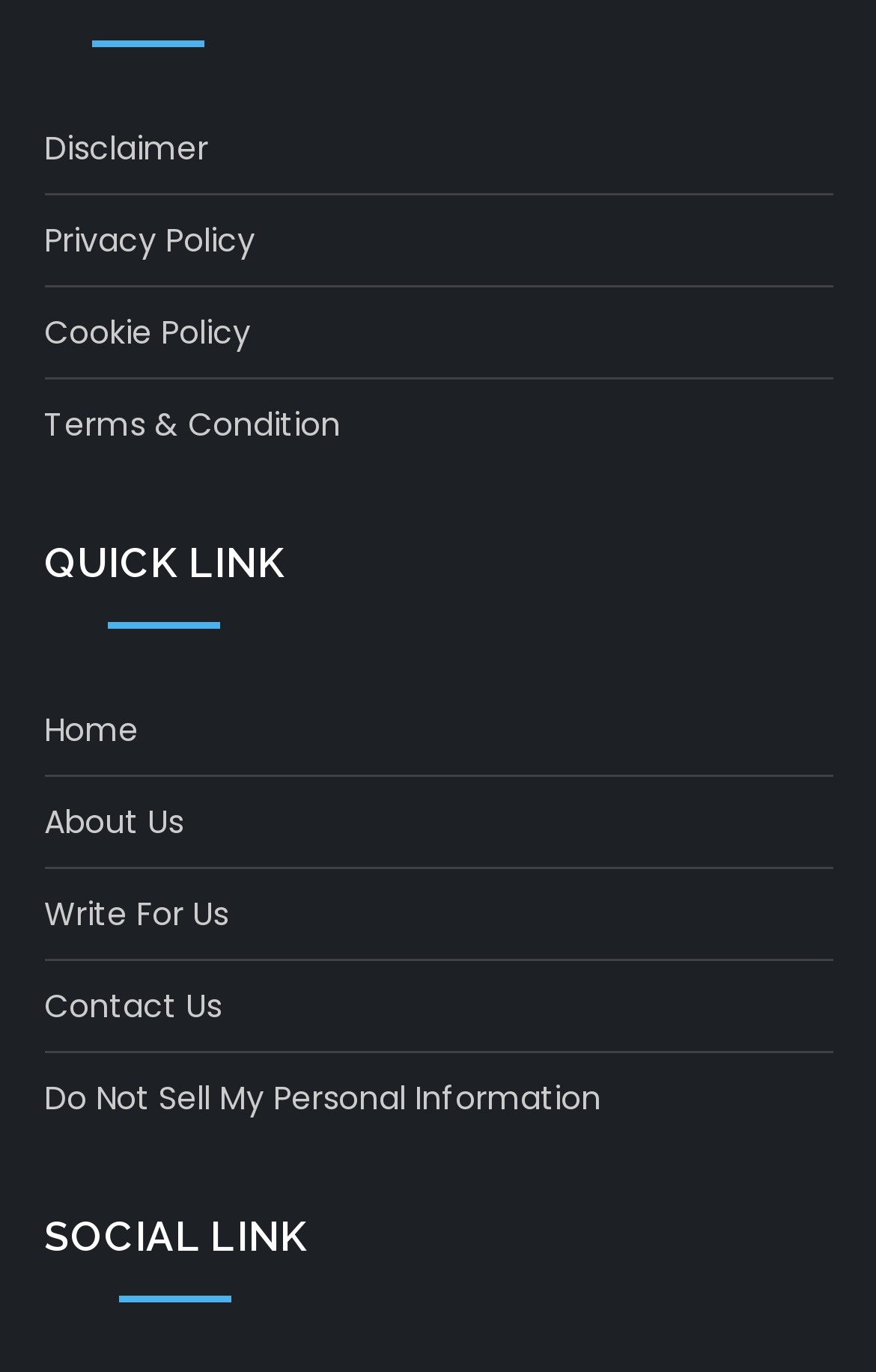What is the last link under SOCIAL LINK?
Please give a detailed and elaborate answer to the question based on the image.

There are no links under the 'SOCIAL LINK' heading. It only contains the heading text 'SOCIAL LINK'.